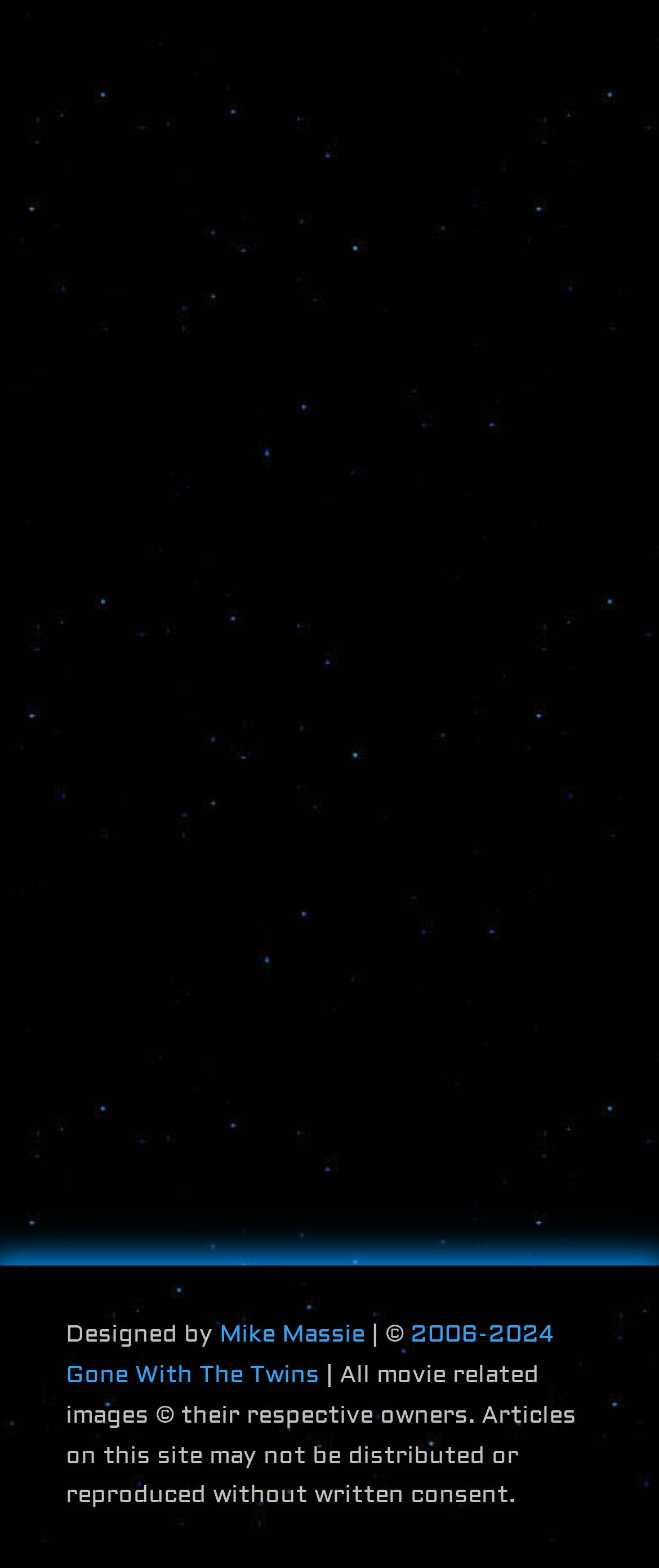Using the provided element description: "alt="screamers_jennifer_rubin_4"", identify the bounding box coordinates. The coordinates should be four floats between 0 and 1 in the order [left, top, right, bottom].

[0.146, 0.357, 0.854, 0.378]